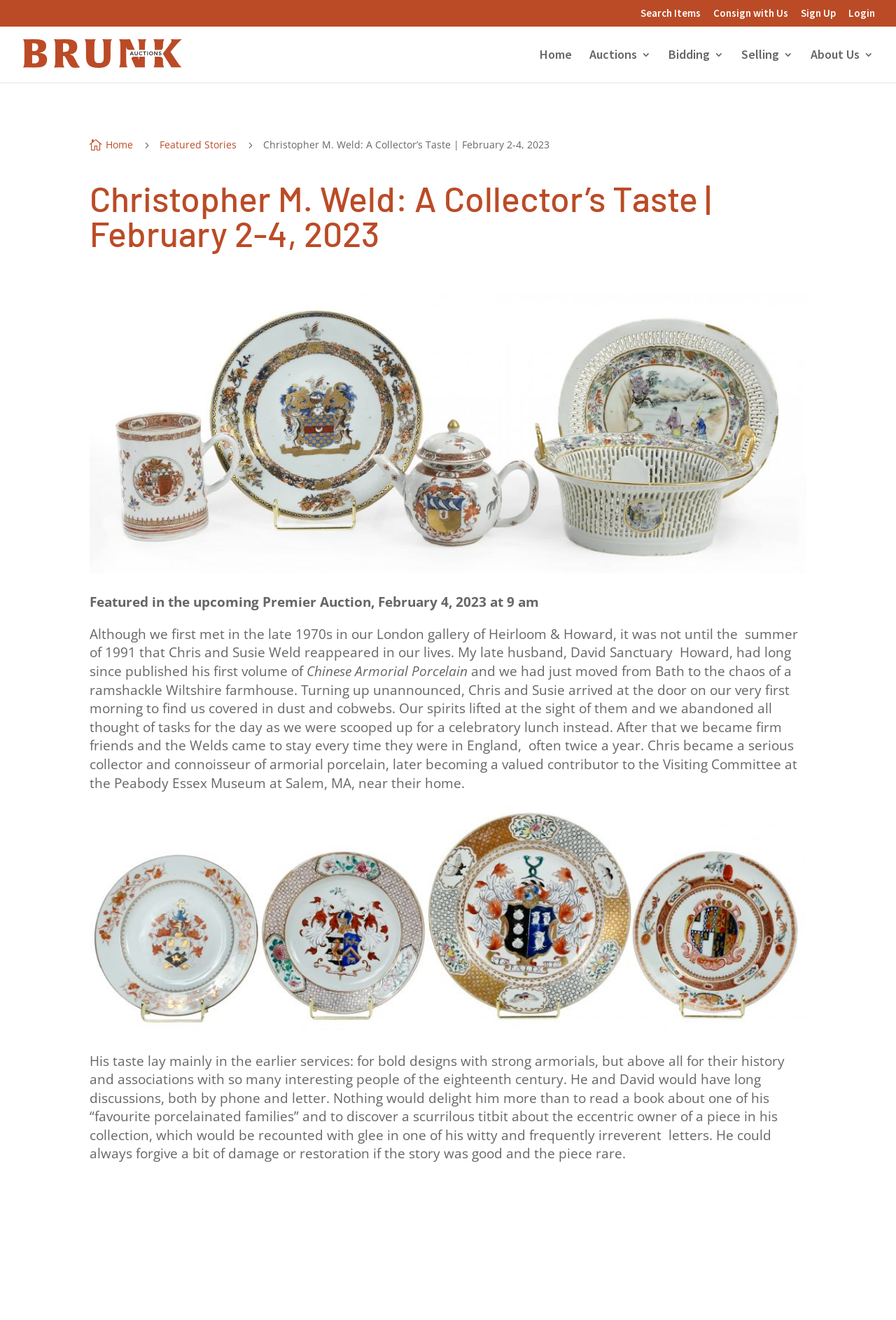Please specify the bounding box coordinates of the element that should be clicked to execute the given instruction: 'Go to home page'. Ensure the coordinates are four float numbers between 0 and 1, expressed as [left, top, right, bottom].

[0.602, 0.037, 0.638, 0.062]